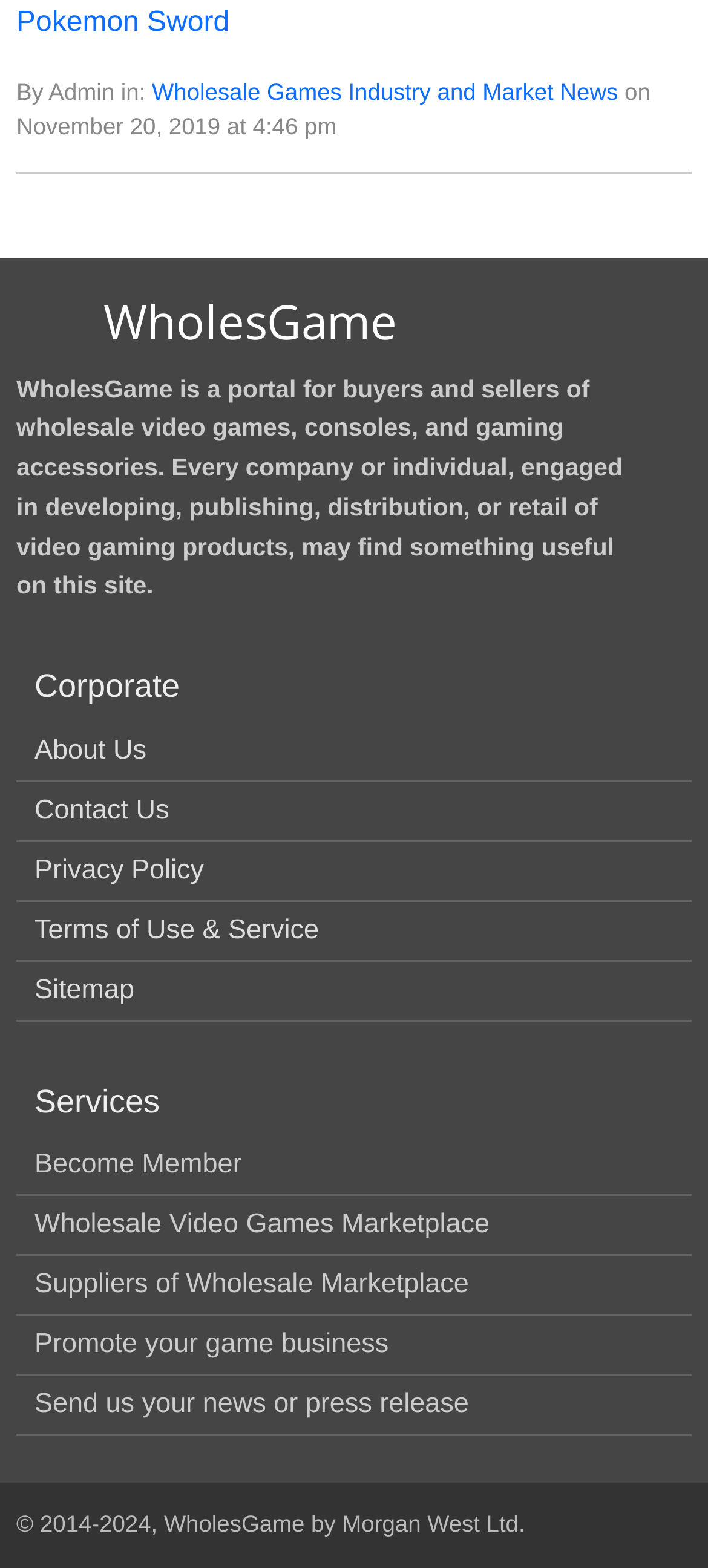Find the bounding box coordinates of the area to click in order to follow the instruction: "Visit the 'Wholesale Games Industry and Market News' page".

[0.215, 0.05, 0.873, 0.067]